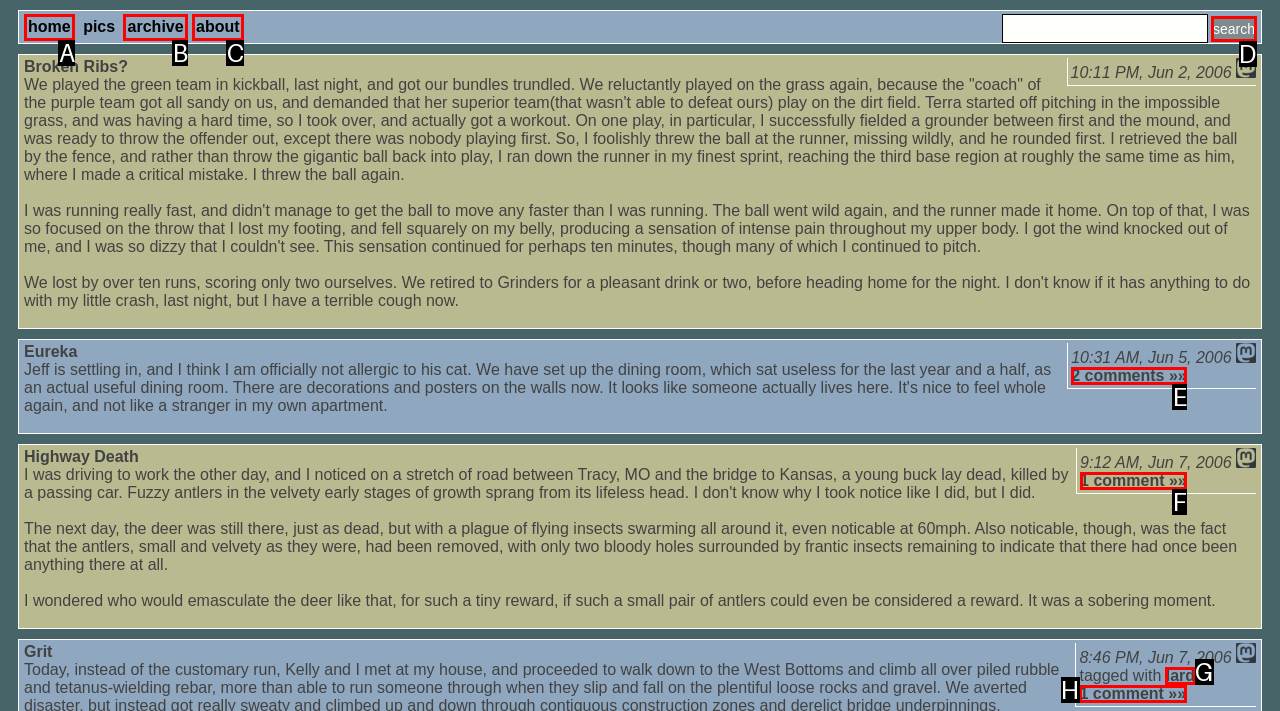From the options provided, determine which HTML element best fits the description: archive. Answer with the correct letter.

B